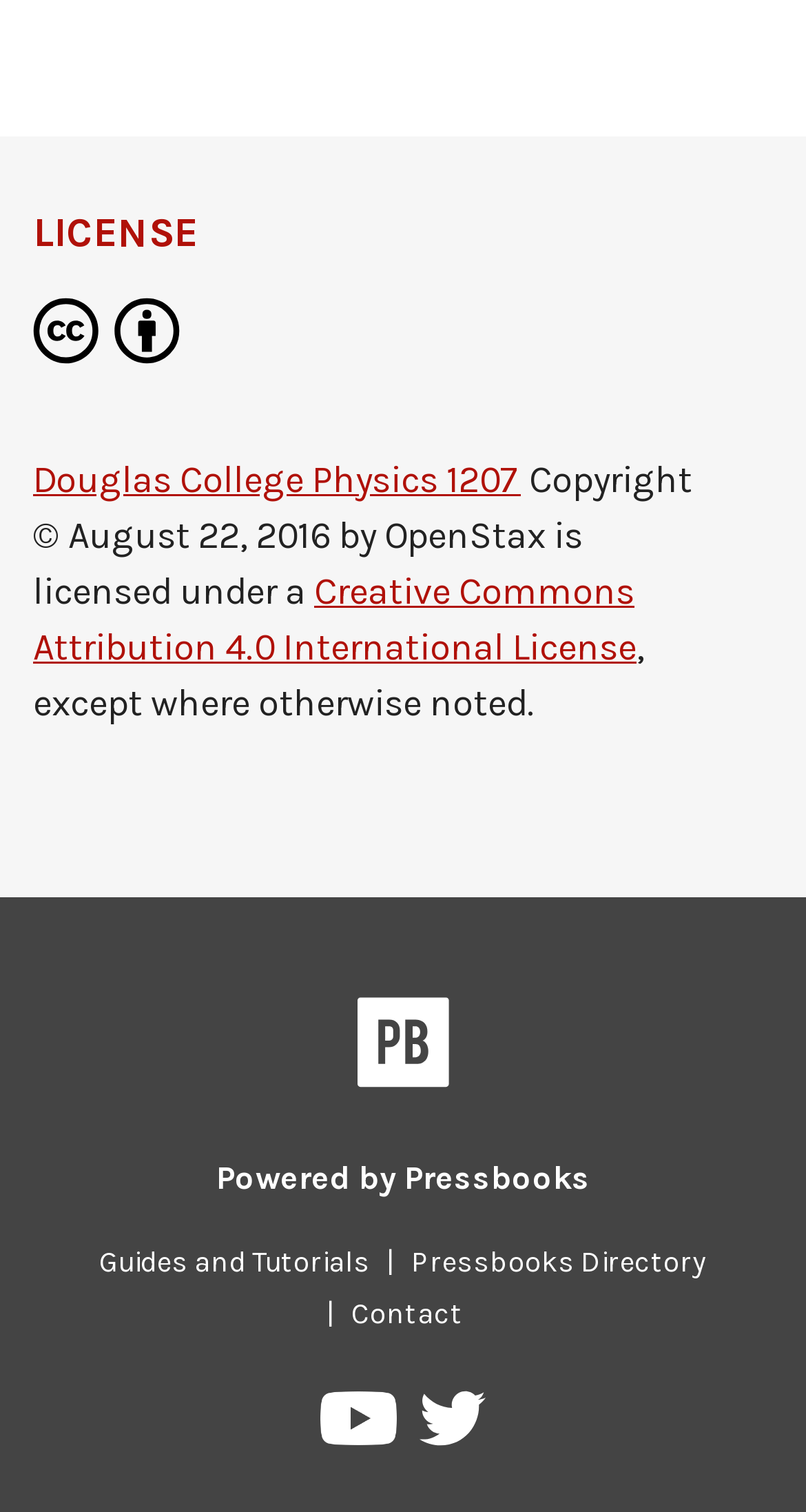Please give a succinct answer using a single word or phrase:
What is the license of the content?

Creative Commons Attribution 4.0 International License